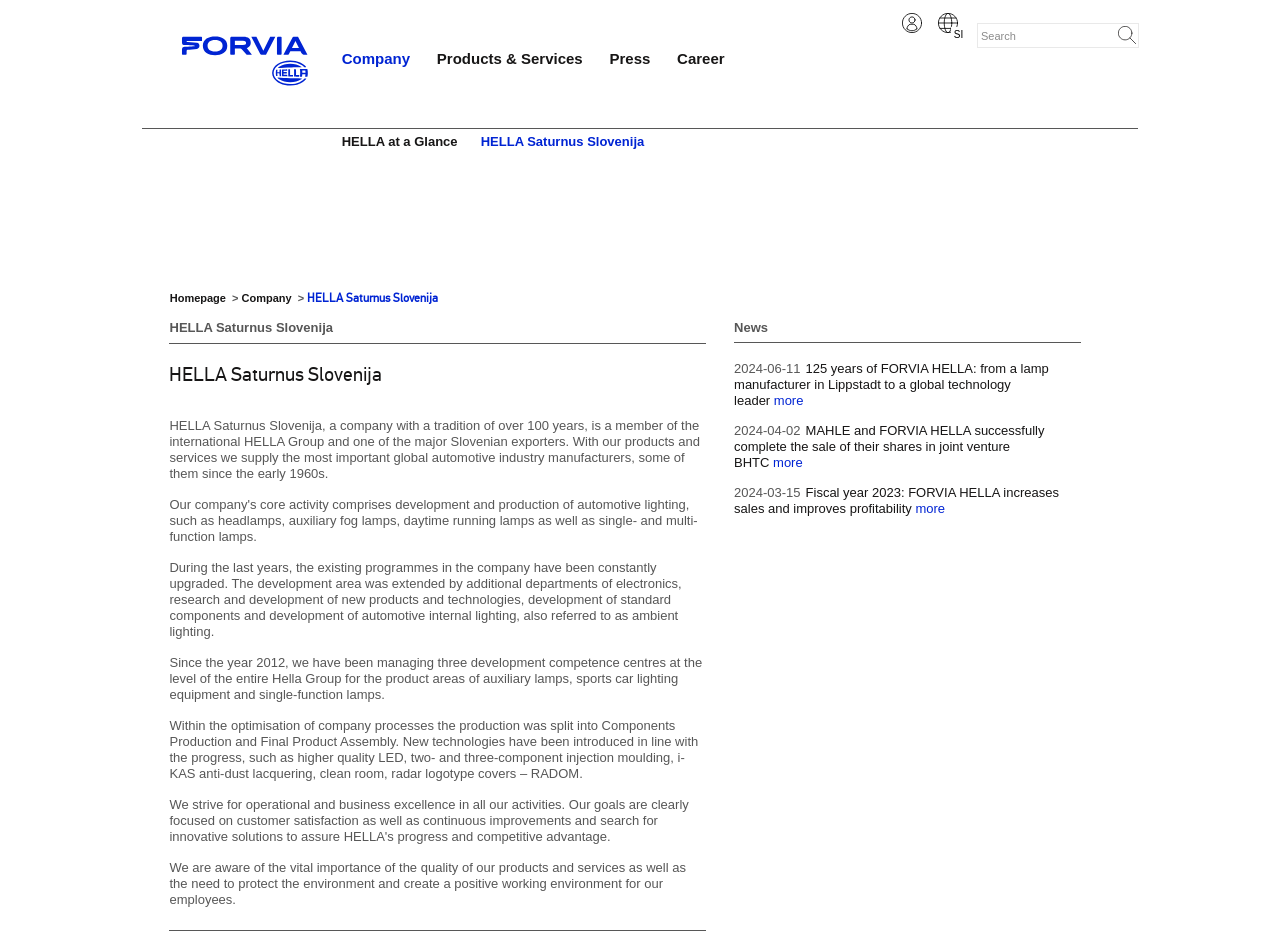What is the company's tradition?
Using the details from the image, give an elaborate explanation to answer the question.

According to the webpage, Hella Saturnus Slovenija has a tradition of over 100 years, which is mentioned in the static text 'HELLA Saturnus Slovenija, a company with a tradition of over 100 years, is a member of the international HELLA Group and one of the major Slovenian exporters.'